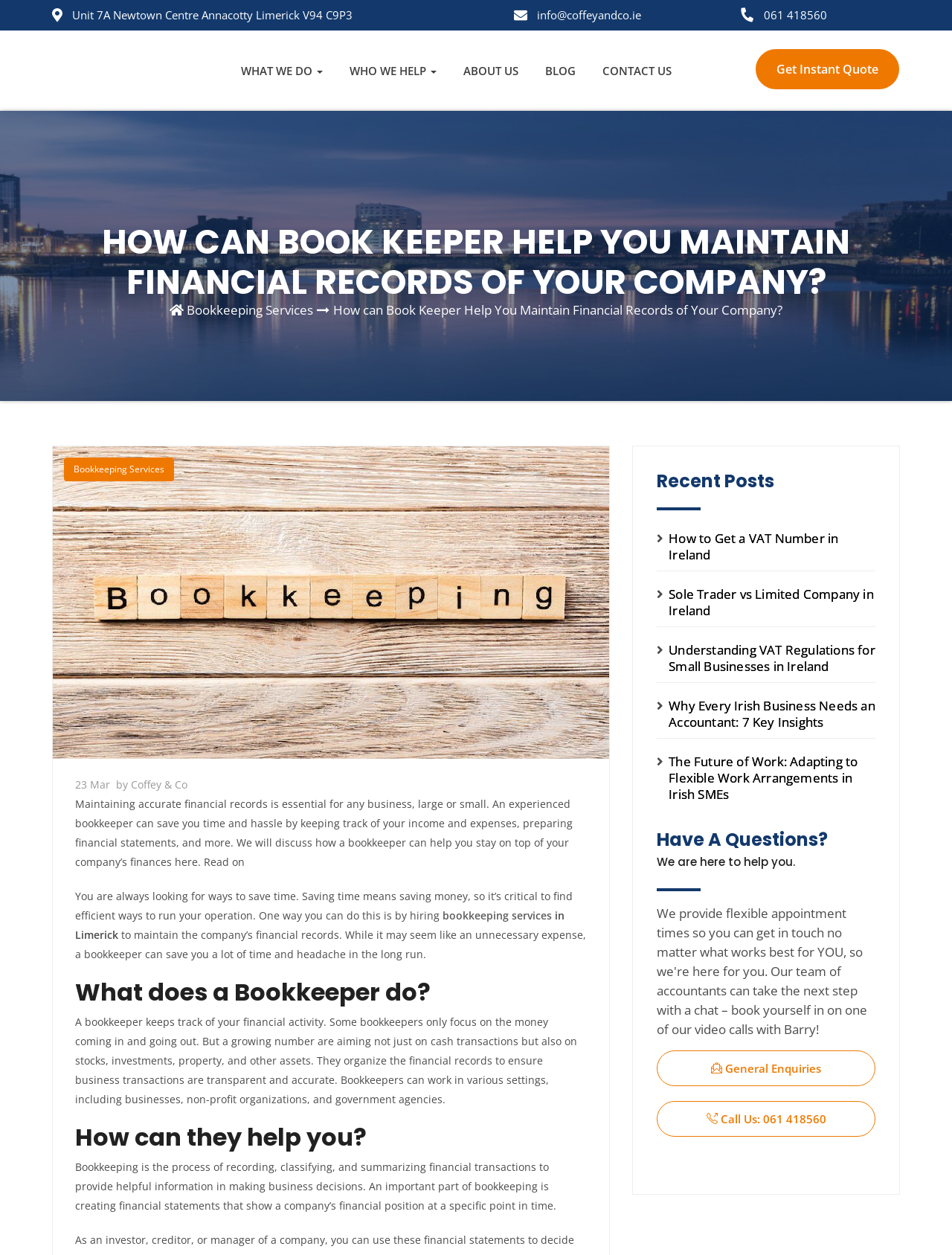Give a succinct answer to this question in a single word or phrase: 
What is the title of the section that lists recent blog posts?

Recent Posts